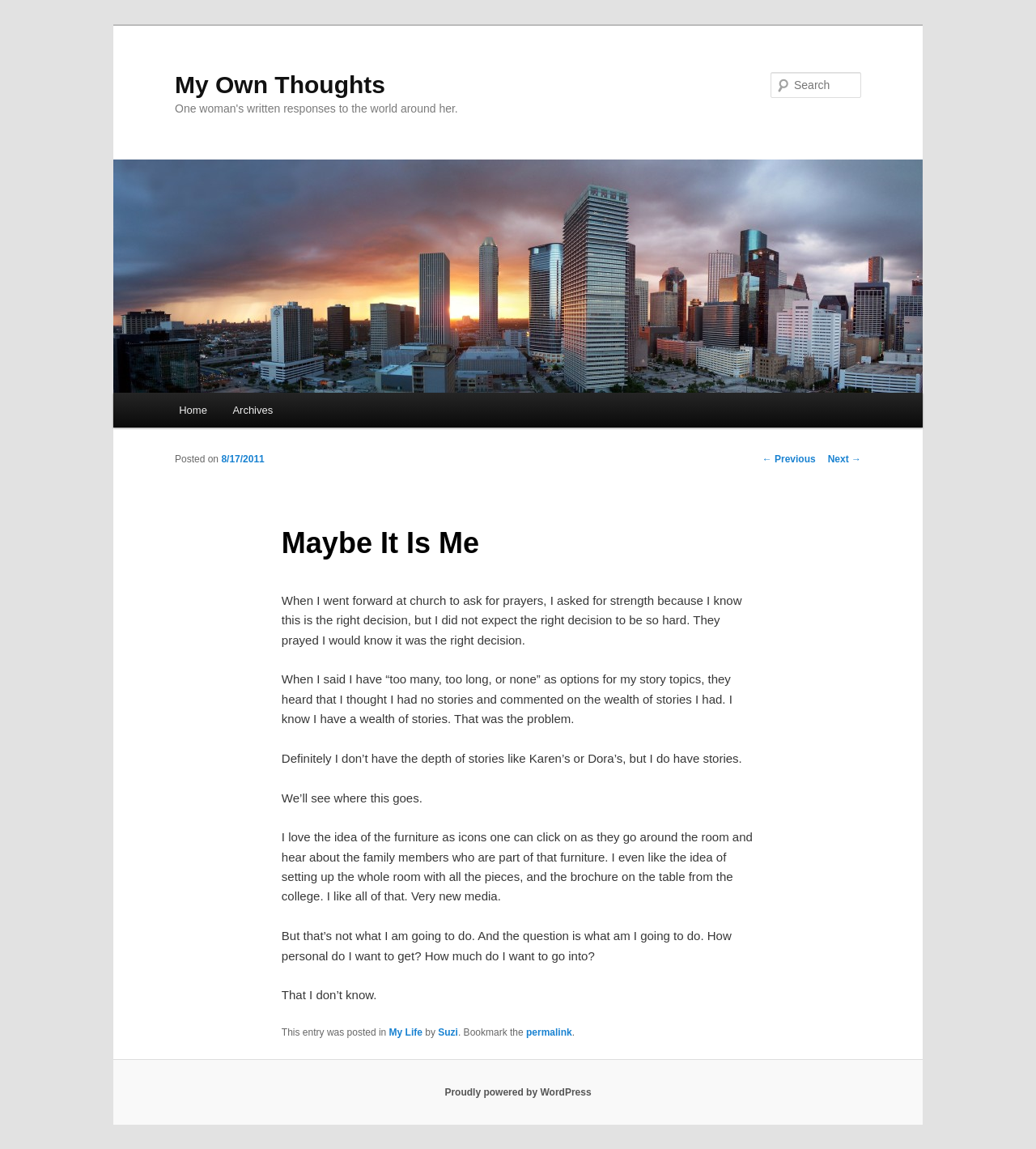Find the bounding box coordinates for the UI element that matches this description: "parent_node: Search name="s" placeholder="Search"".

[0.744, 0.063, 0.831, 0.085]